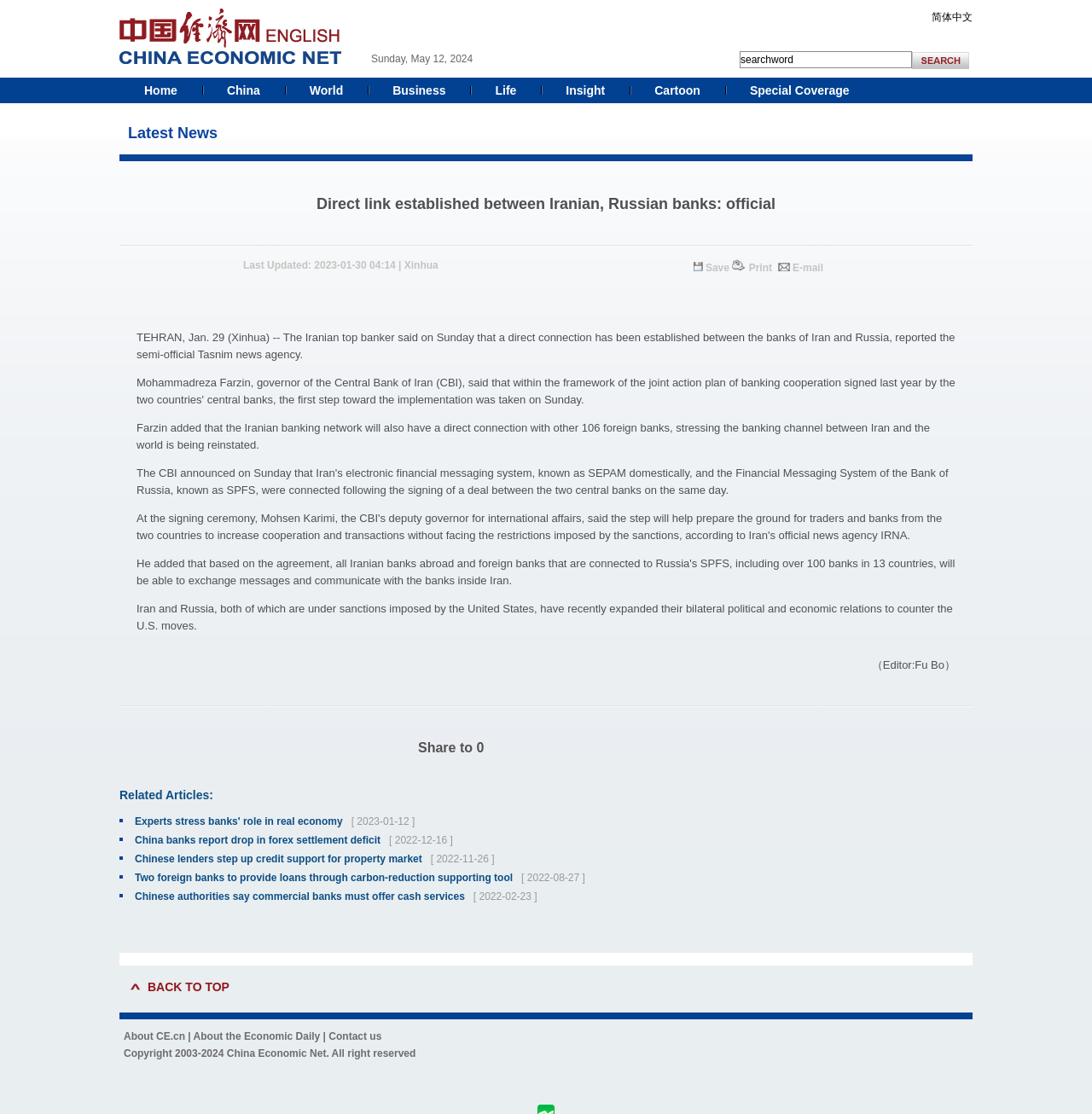Can you look at the image and give a comprehensive answer to the question:
How many related articles are there?

I counted the number of link elements with article titles below the 'Related Articles:' static text element, and found 5 related articles.